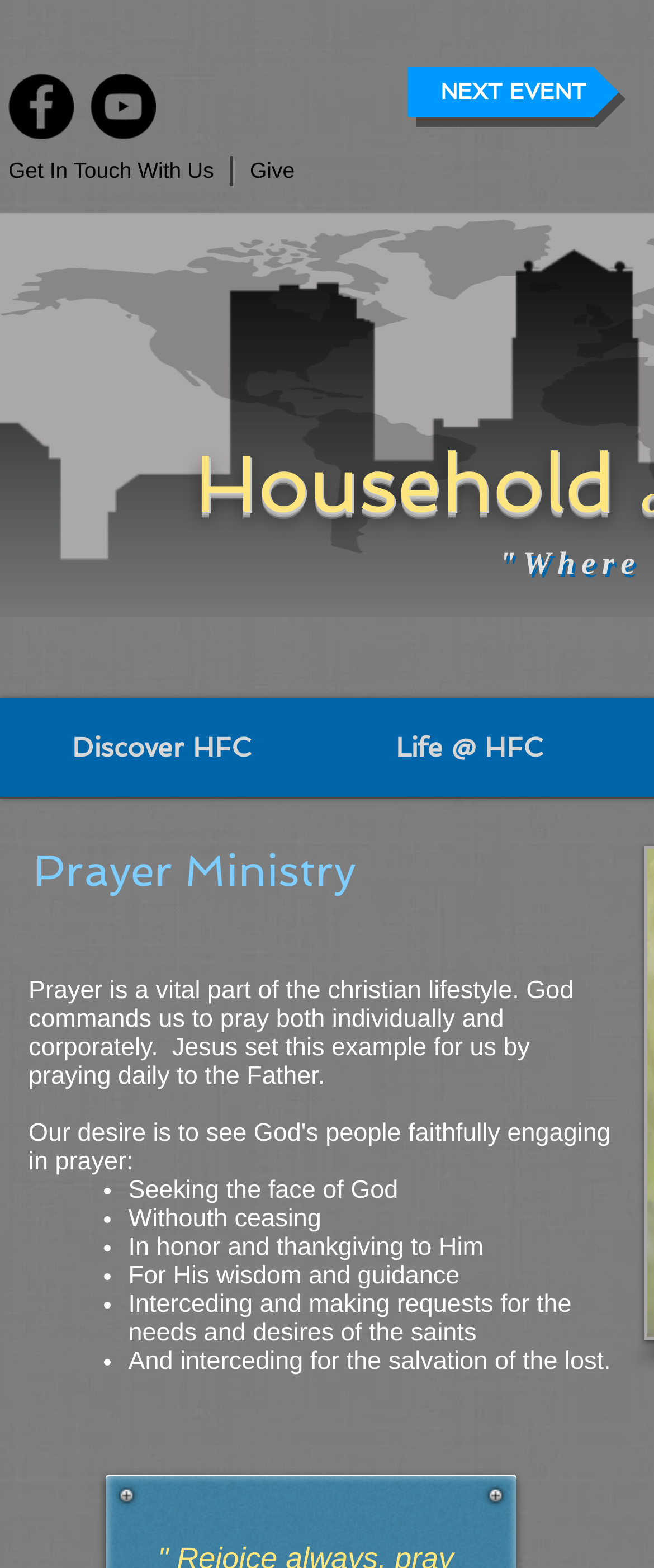Based on the provided description, "Get In Touch With Us", find the bounding box of the corresponding UI element in the screenshot.

[0.013, 0.1, 0.336, 0.119]